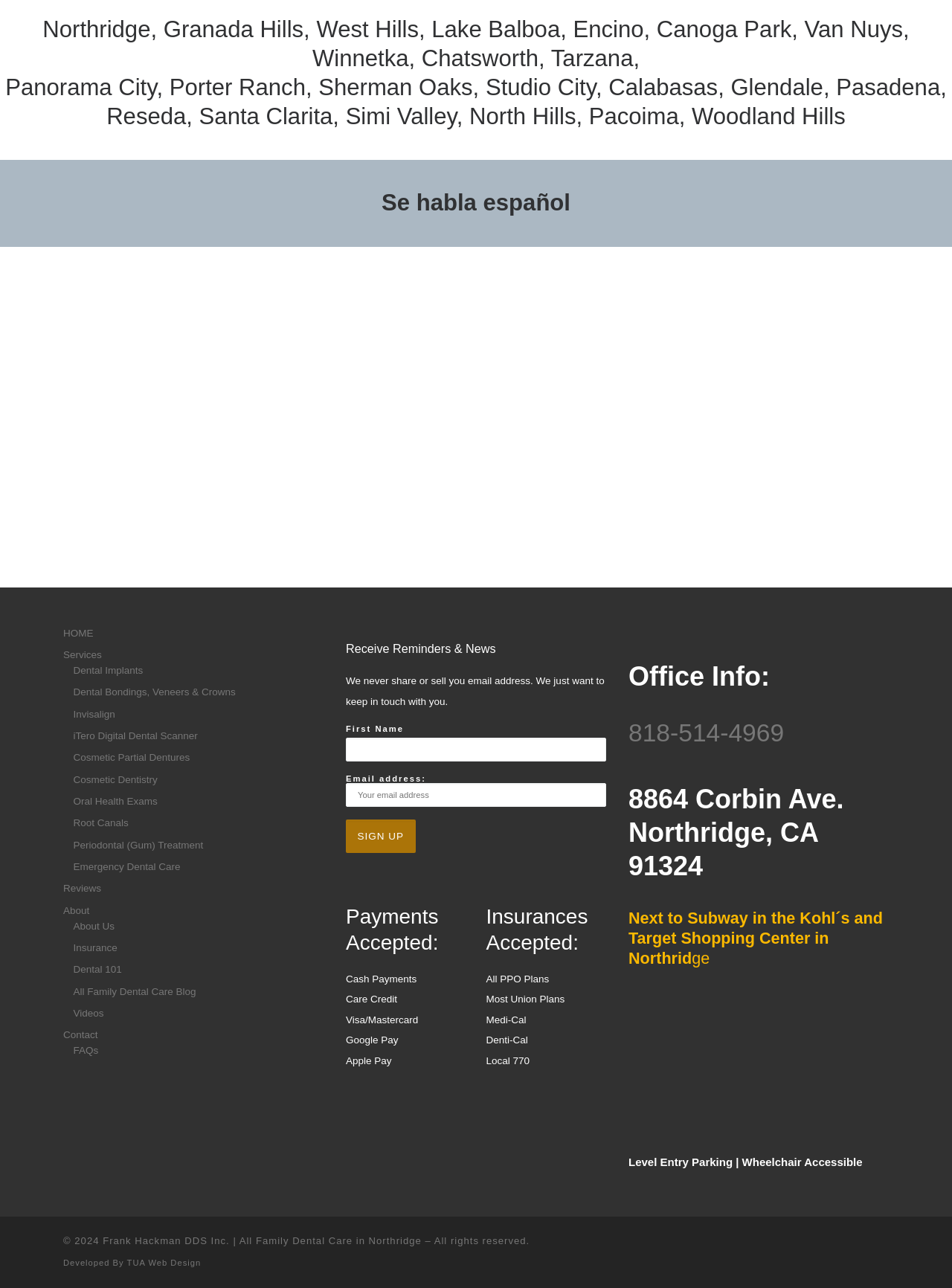What is the phone number of the dental care center?
Analyze the image and provide a thorough answer to the question.

The phone number of the dental care center can be found in the 'Office Info' section at the bottom of the webpage, which reads '818-514-4969'. This phone number is also a clickable link, allowing users to call the dental care center directly.